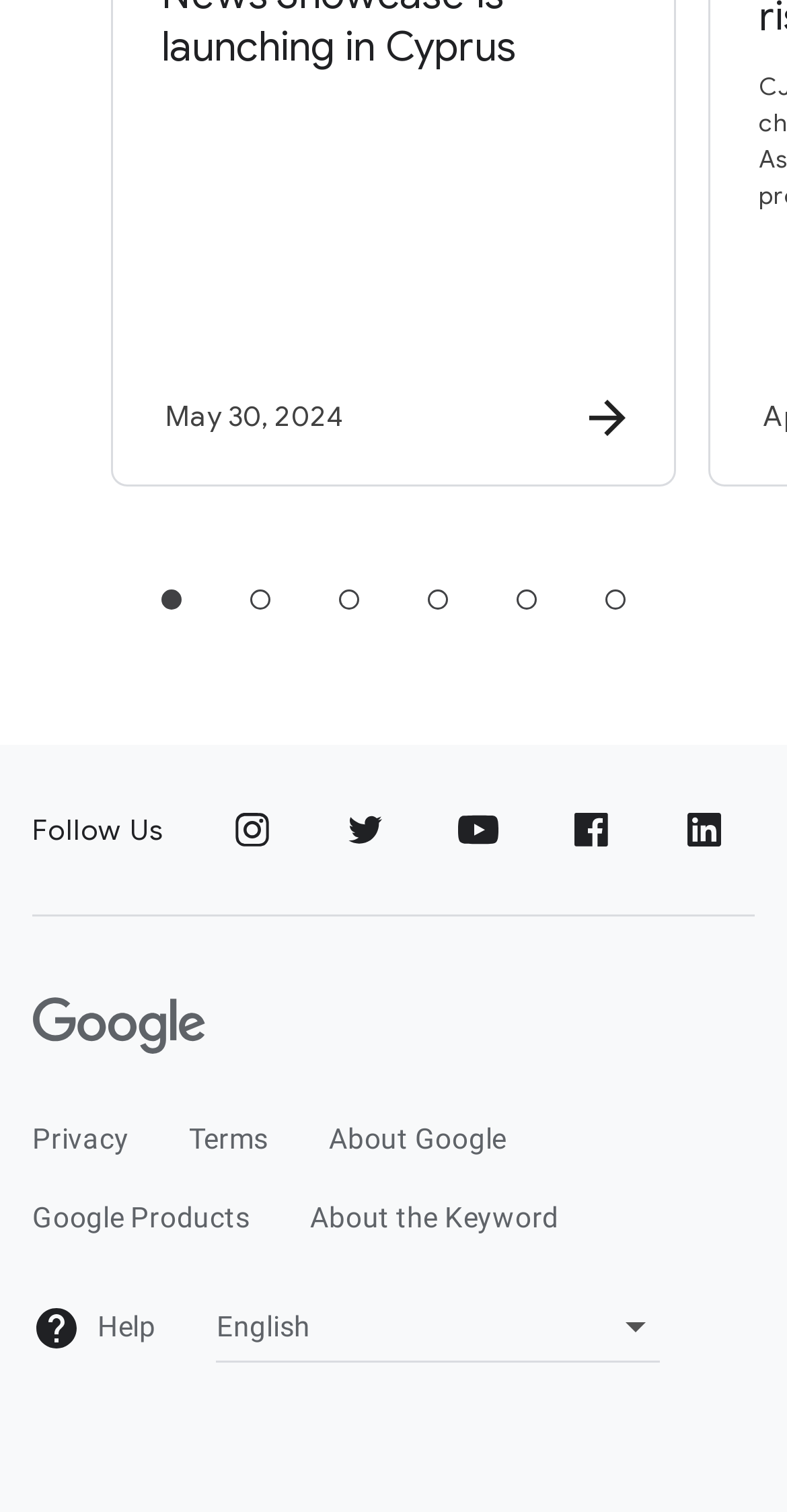Is the language selection dropdown expanded?
Carefully analyze the image and provide a thorough answer to the question.

The language selection dropdown is not expanded, as indicated by the combobox element with the label 'Select a language' and bounding box coordinates [0.275, 0.861, 0.839, 0.899], which has the 'expanded' property set to False.